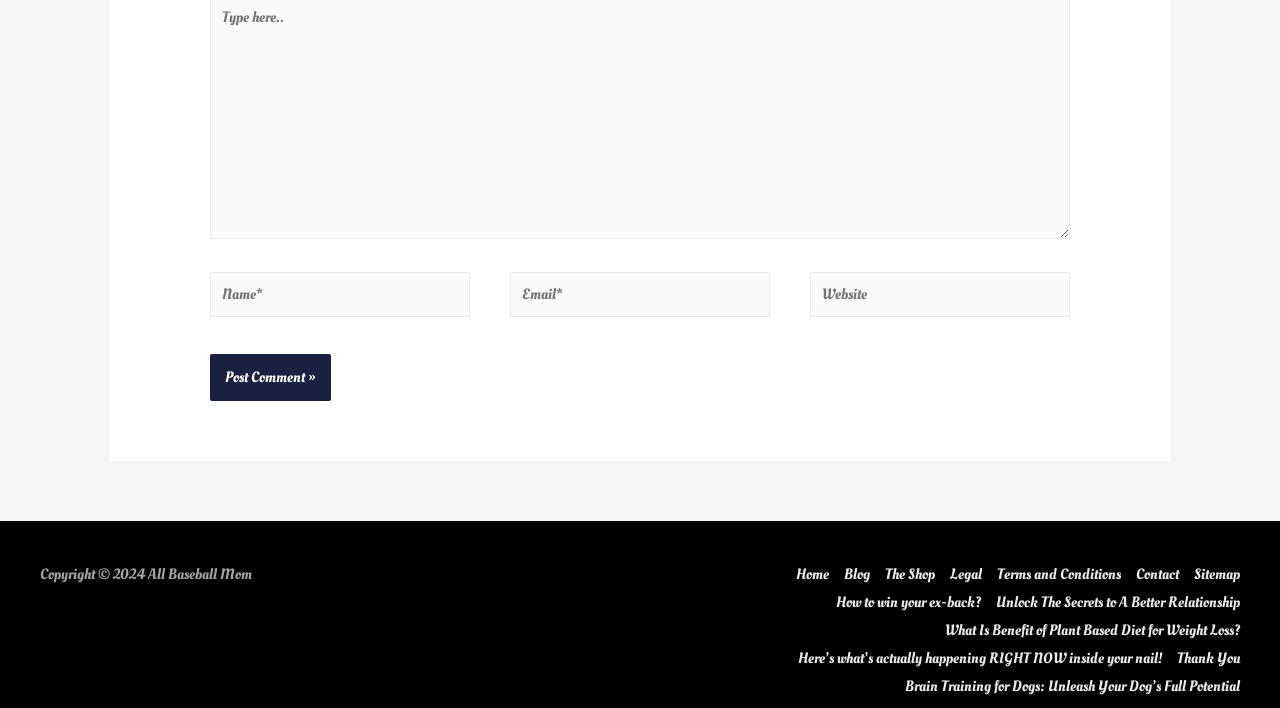Please answer the following question as detailed as possible based on the image: 
What is the position of the 'Post Comment »' button?

By comparing the y1 and y2 coordinates of the 'Post Comment »' button and the 'Copyright © 2024' static text, we can determine their vertical positions. The 'Post Comment »' button has a y1 coordinate of 0.499, which is smaller than the y1 coordinate of 0.797 of the 'Copyright © 2024' static text. Therefore, the 'Post Comment »' button is above the copyright text.